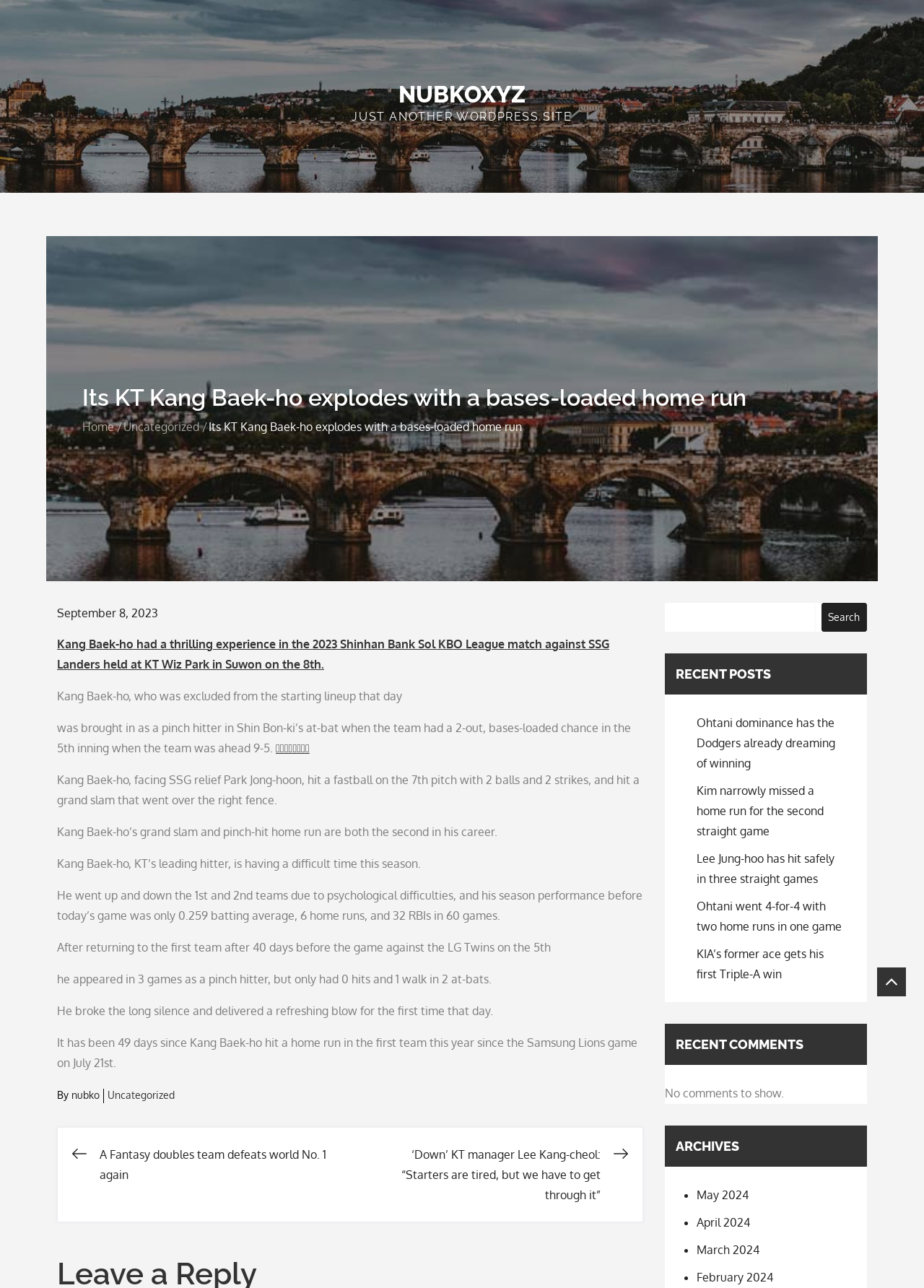Highlight the bounding box coordinates of the element you need to click to perform the following instruction: "Search for something."

[0.719, 0.468, 0.881, 0.49]